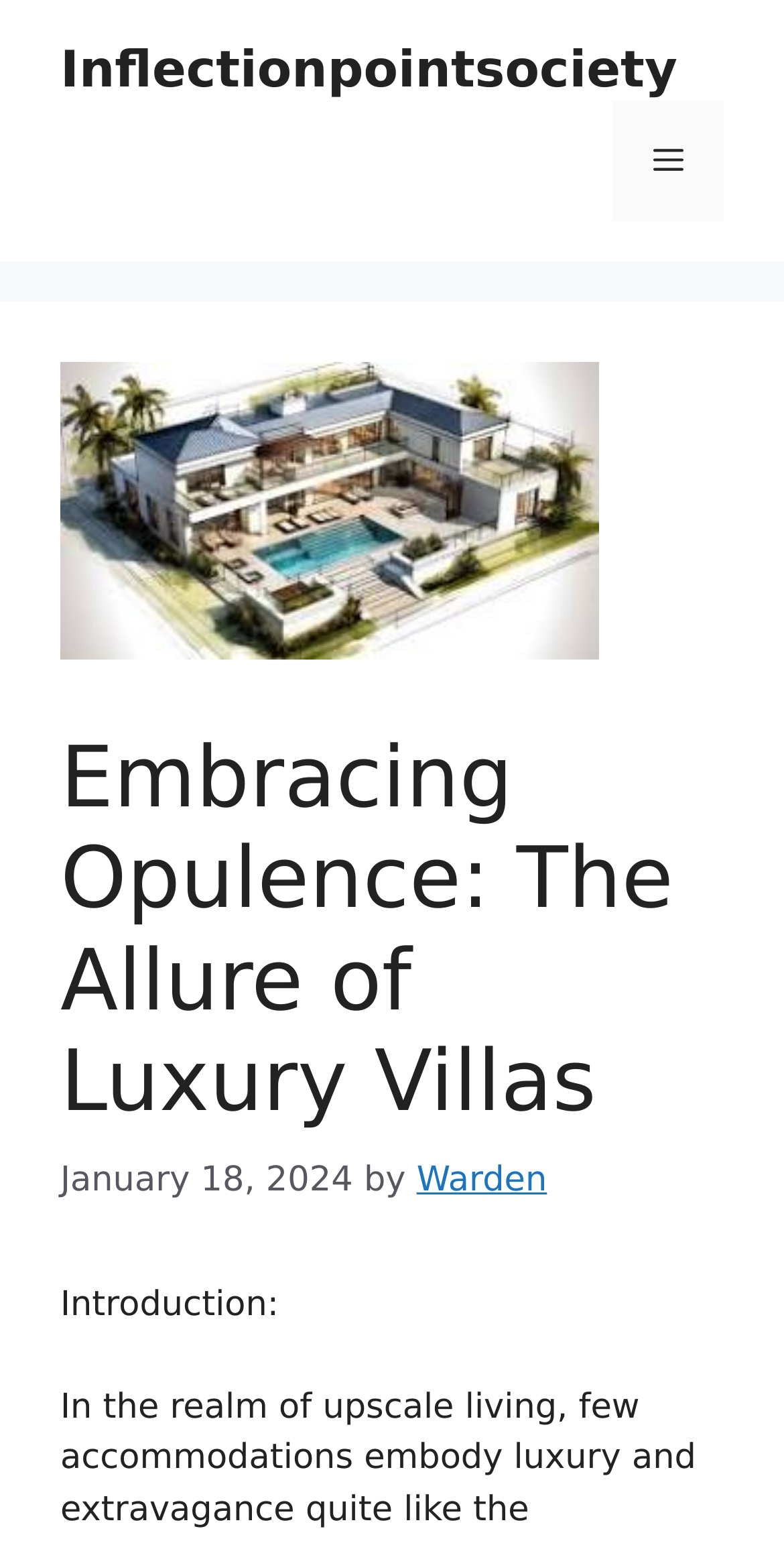Bounding box coordinates are to be given in the format (top-left x, top-left y, bottom-right x, bottom-right y). All values must be floating point numbers between 0 and 1. Provide the bounding box coordinate for the UI element described as: Warden

[0.531, 0.752, 0.698, 0.778]